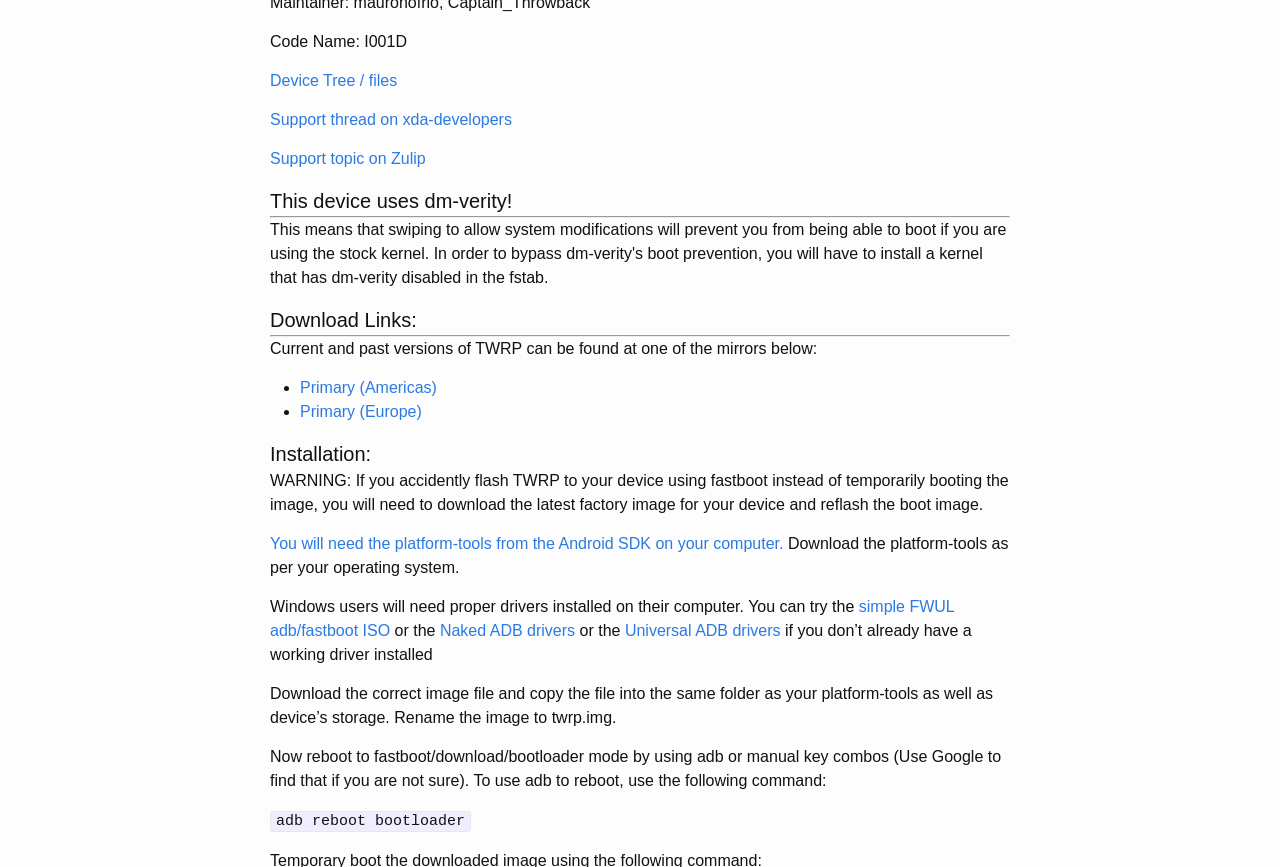Identify the bounding box for the given UI element using the description provided. Coordinates should be in the format (top-left x, top-left y, bottom-right x, bottom-right y) and must be between 0 and 1. Here is the description: Primary (Europe)

[0.234, 0.465, 0.33, 0.484]